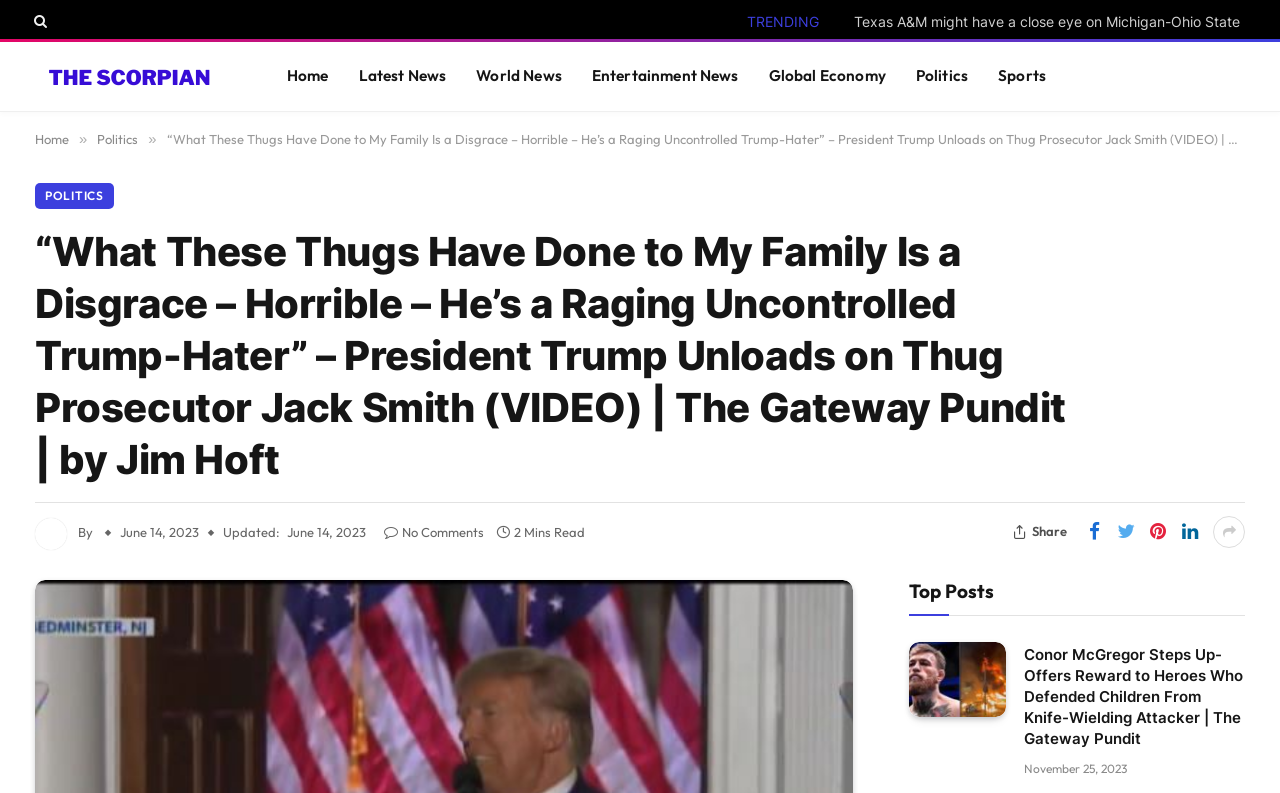How many minutes does it take to read this article?
Answer the question based on the image using a single word or a brief phrase.

2 Mins